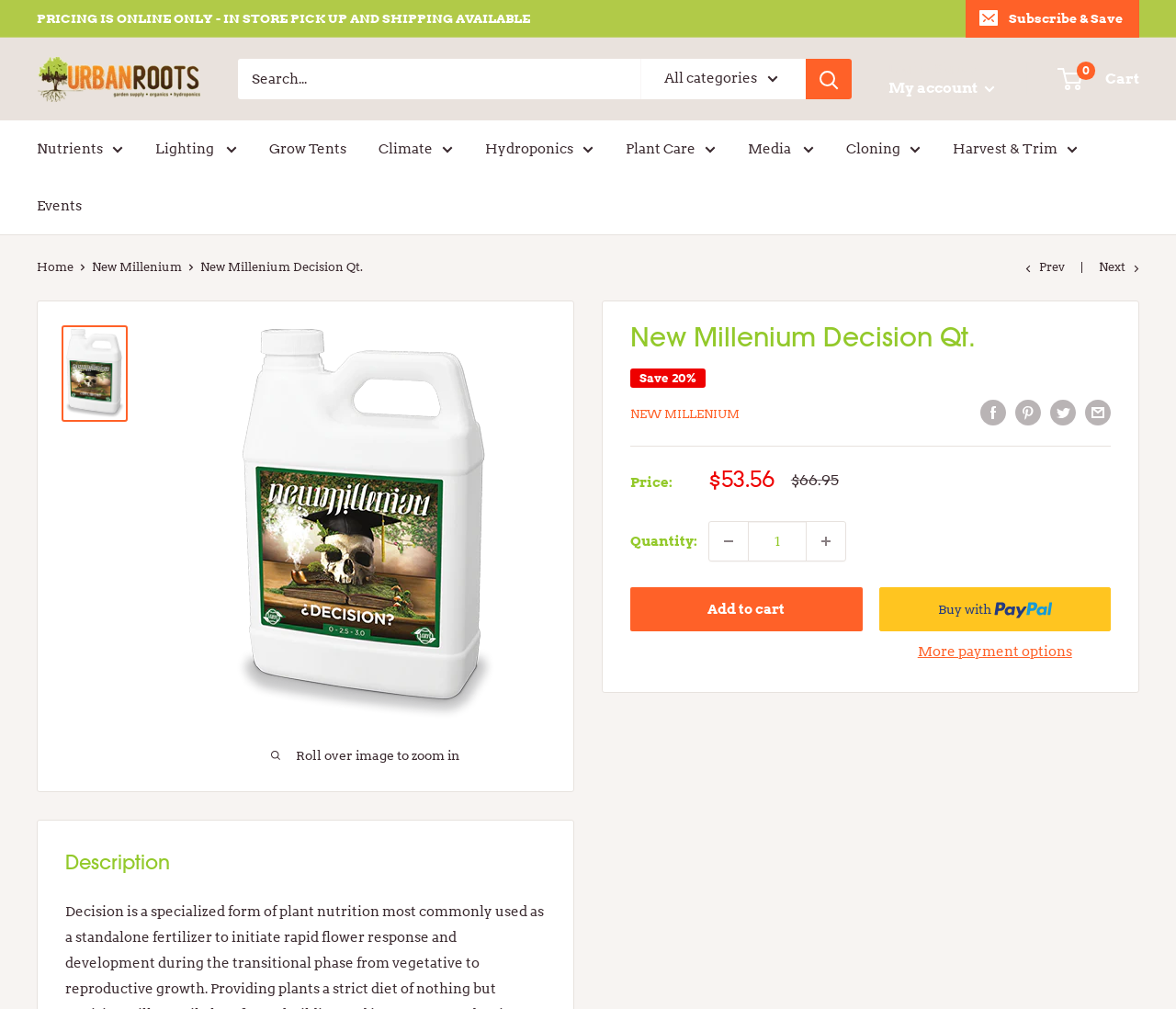What is the function of the 'Subscribe & Save' button?
Refer to the image and give a detailed answer to the question.

The function of the 'Subscribe & Save' button can be inferred from its label, which suggests that it allows users to subscribe to a service and save something, possibly related to the product.